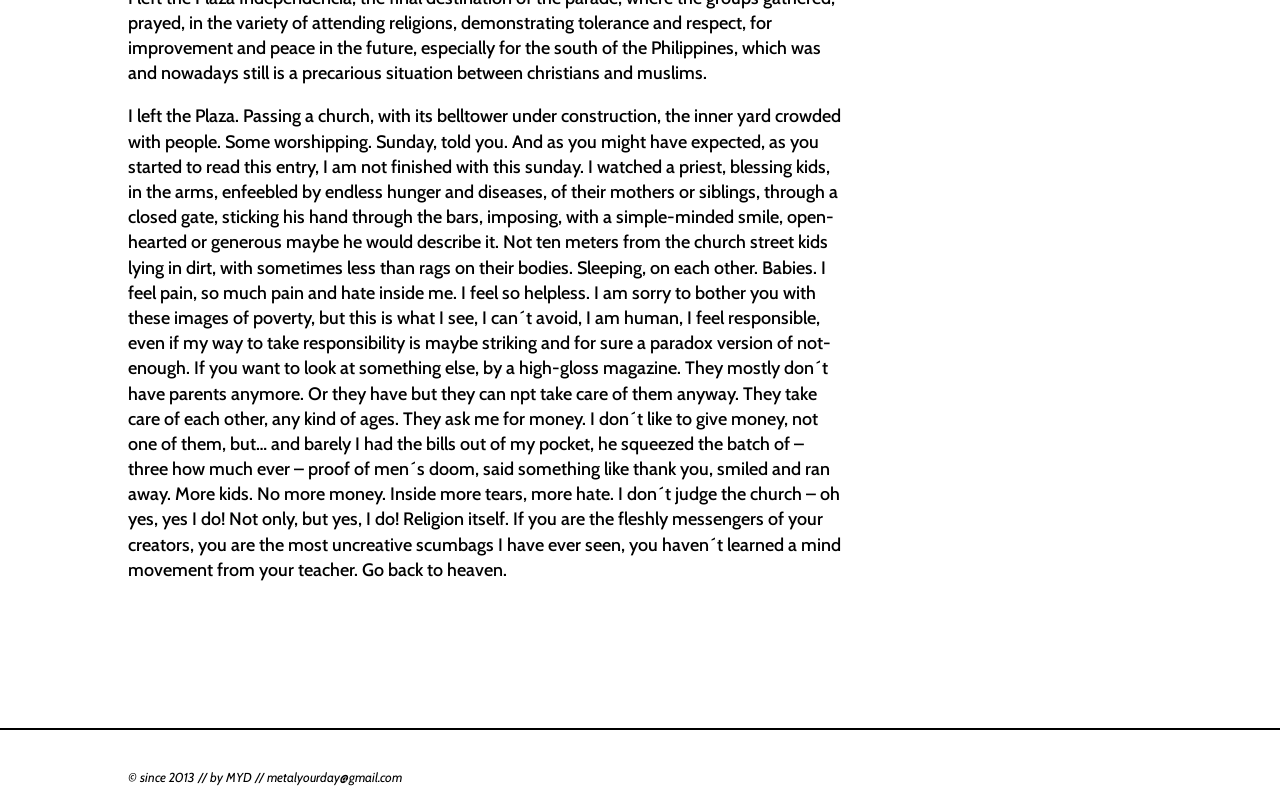Using the webpage screenshot, find the UI element described by metalyourday@gmail.com. Provide the bounding box coordinates in the format (top-left x, top-left y, bottom-right x, bottom-right y), ensuring all values are floating point numbers between 0 and 1.

[0.209, 0.955, 0.314, 0.975]